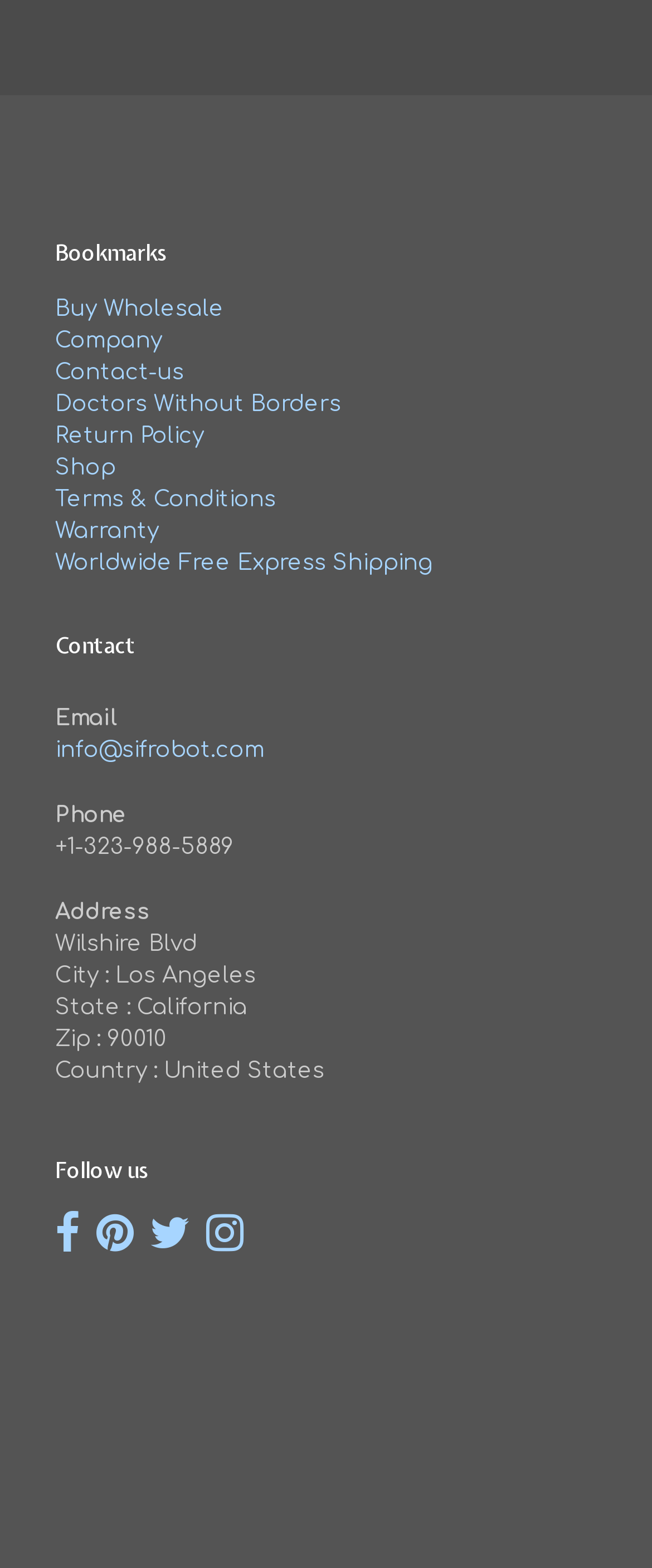What is the company's email address? Examine the screenshot and reply using just one word or a brief phrase.

info@sifrobot.com